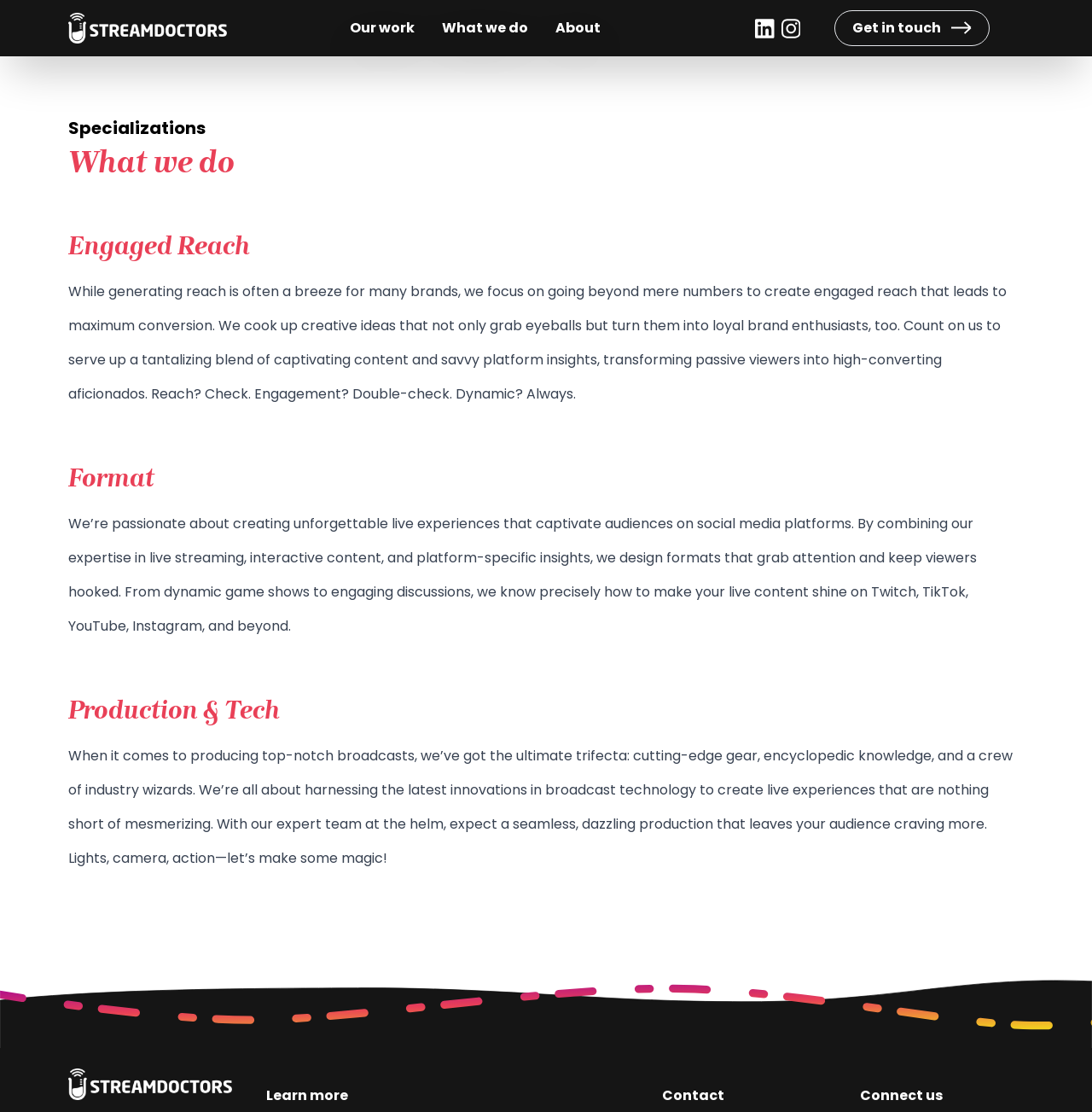How many social media platforms does the company mention?
Using the visual information, reply with a single word or short phrase.

5